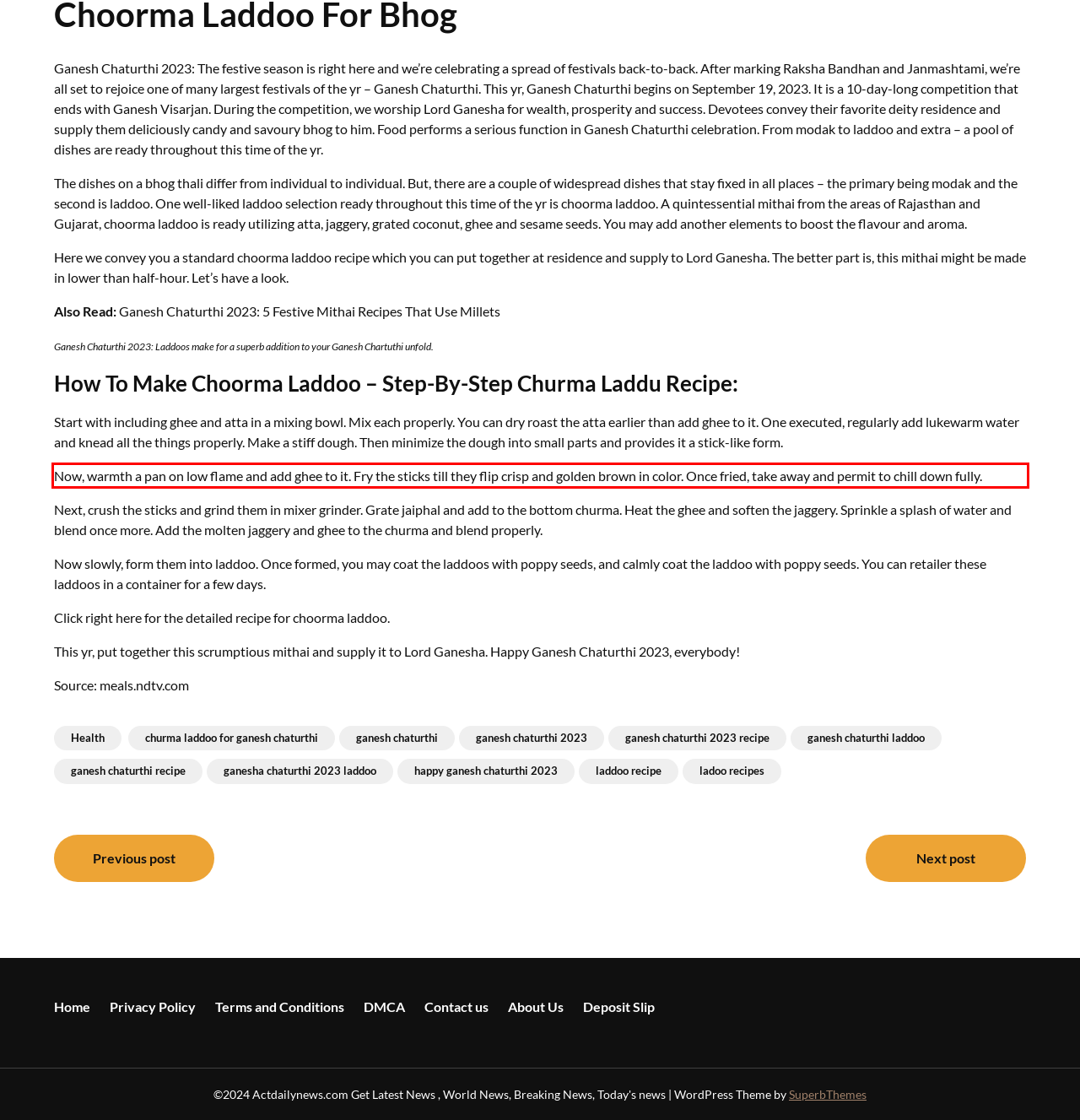Observe the screenshot of the webpage that includes a red rectangle bounding box. Conduct OCR on the content inside this red bounding box and generate the text.

Now, warmth a pan on low flame and add ghee to it. Fry the sticks till they flip crisp and golden brown in color. Once fried, take away and permit to chill down fully.